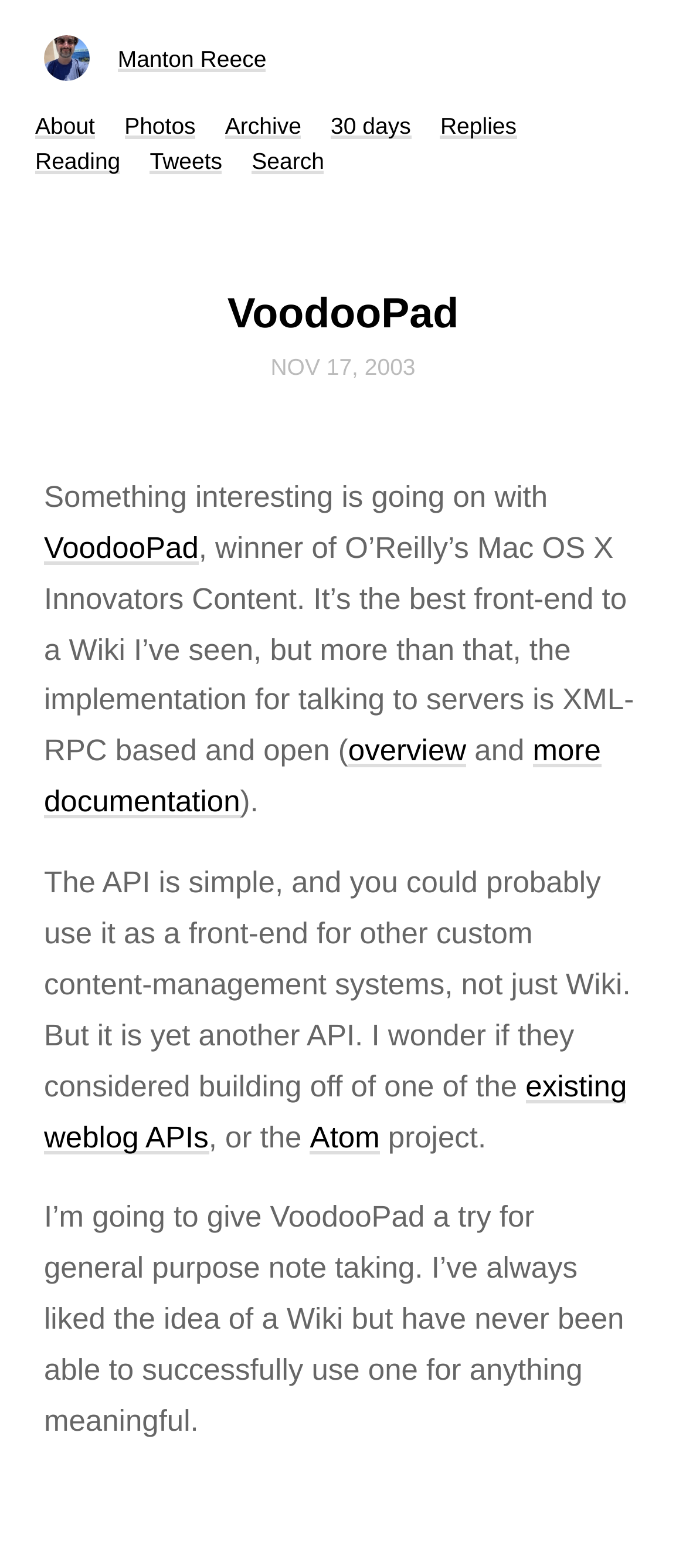Can you identify the bounding box coordinates of the clickable region needed to carry out this instruction: 'visit Manton Reece's homepage'? The coordinates should be four float numbers within the range of 0 to 1, stated as [left, top, right, bottom].

[0.172, 0.029, 0.388, 0.046]